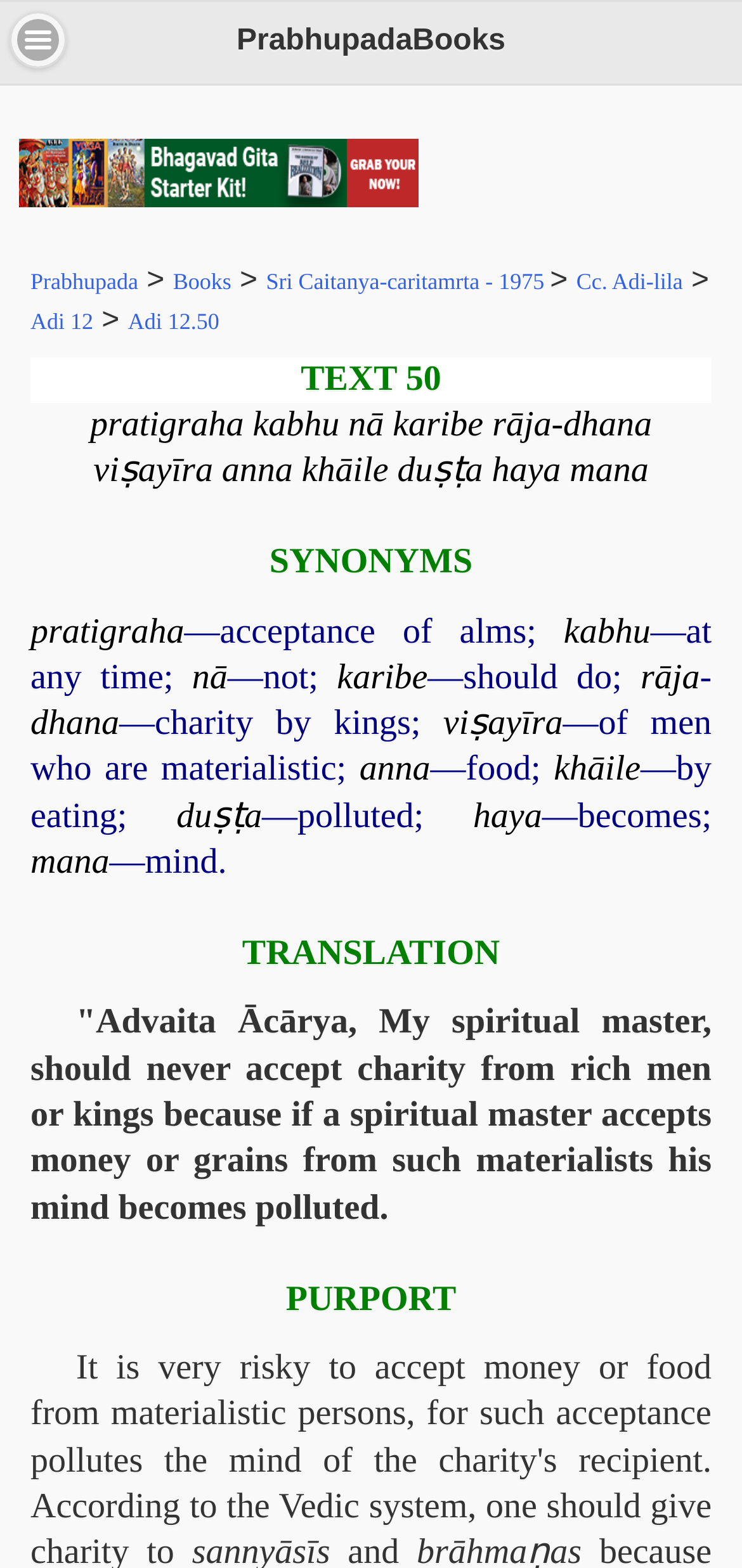Determine the bounding box for the UI element as described: "rāja". The coordinates should be represented as four float numbers between 0 and 1, formatted as [left, top, right, bottom].

[0.863, 0.419, 0.943, 0.445]